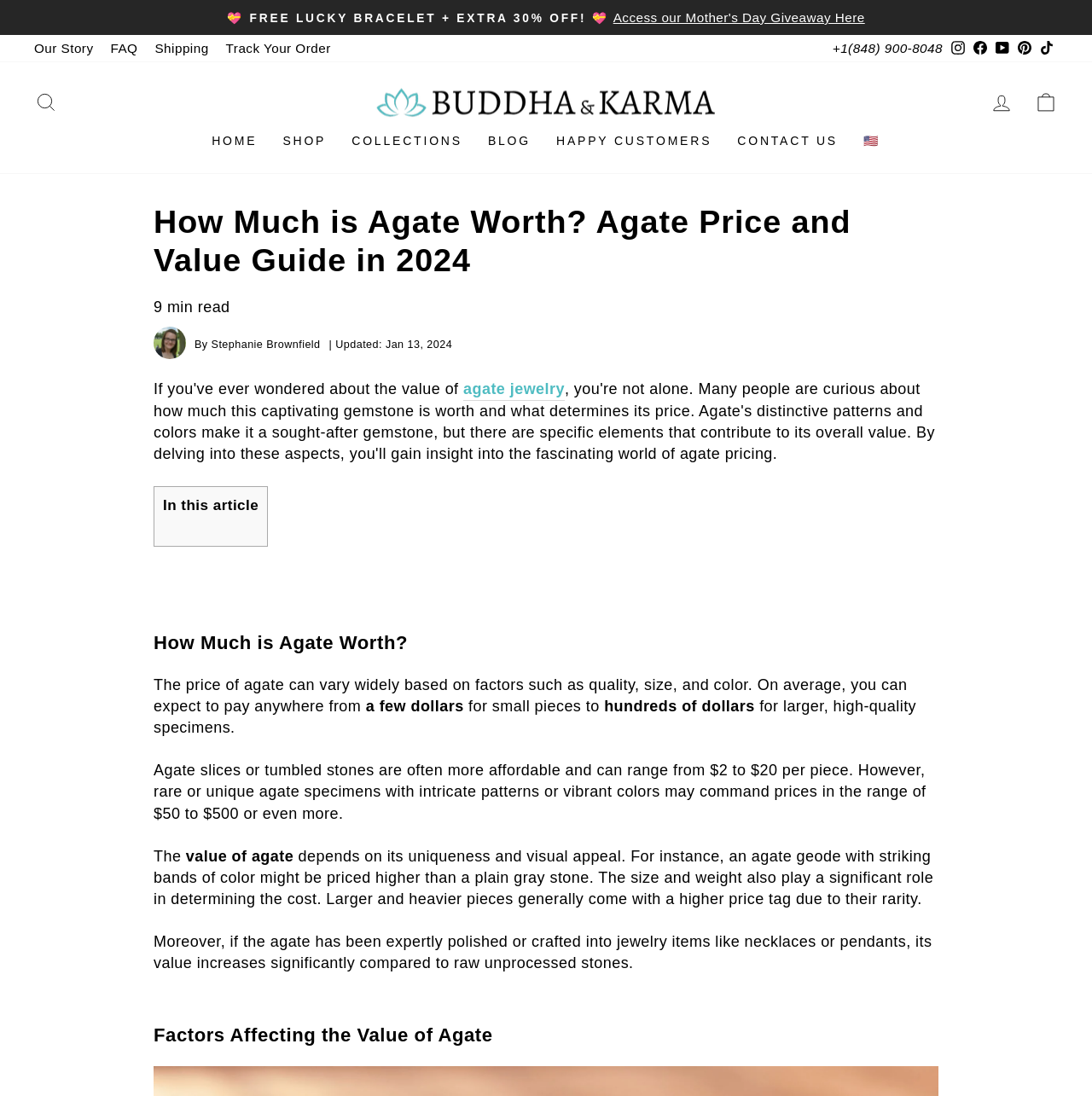Please give a succinct answer to the question in one word or phrase:
When was the article last updated?

Jan 13, 2024